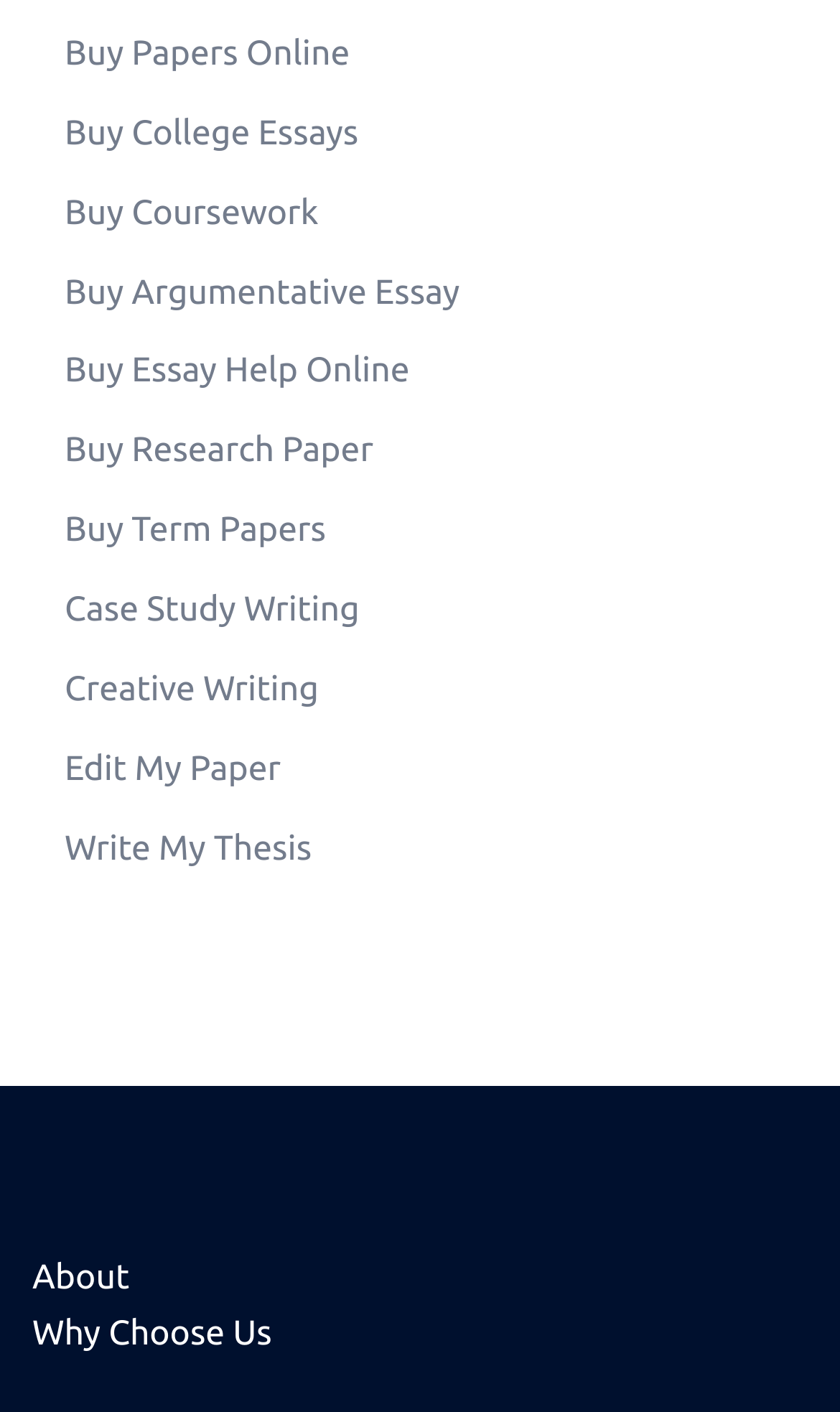Specify the bounding box coordinates of the element's region that should be clicked to achieve the following instruction: "Buy Papers Online". The bounding box coordinates consist of four float numbers between 0 and 1, in the format [left, top, right, bottom].

[0.077, 0.024, 0.417, 0.052]